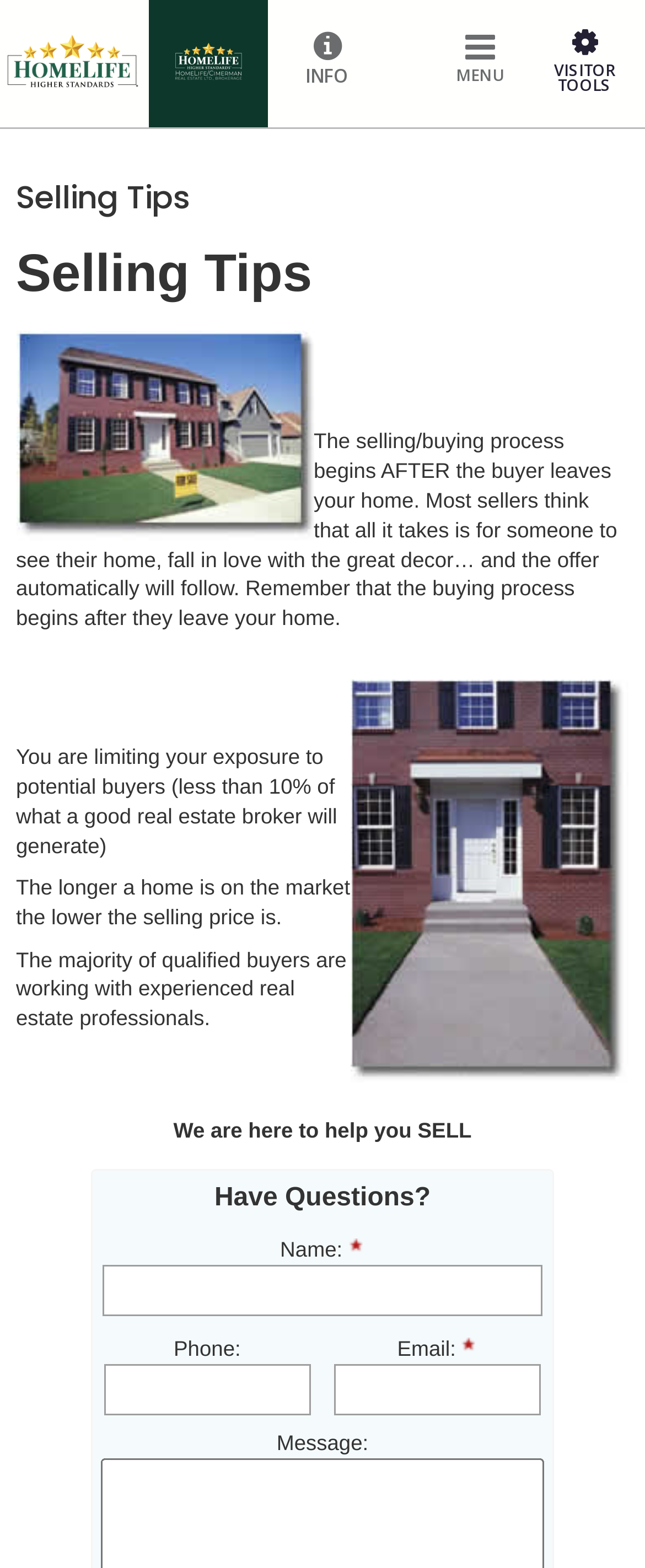What is the main topic of the webpage?
Refer to the image and answer the question using a single word or phrase.

Selling Tips